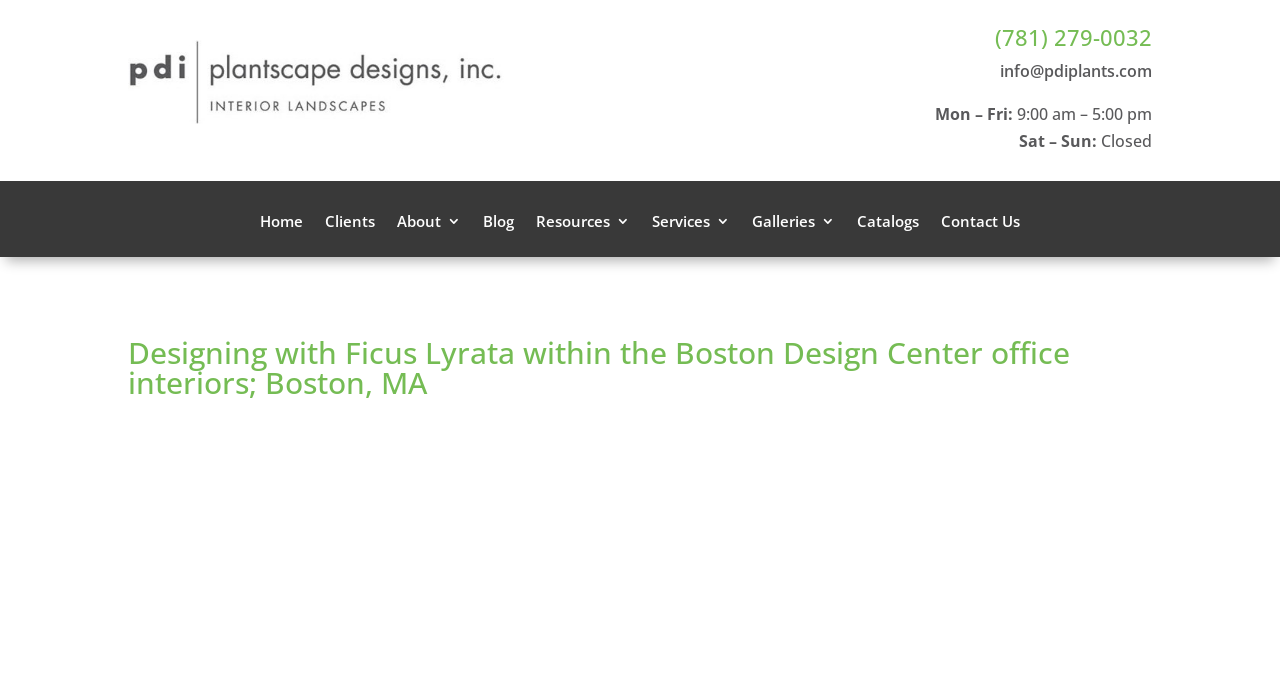What are the office hours of Plantscape Designs, Inc.?
Please elaborate on the answer to the question with detailed information.

I found the office hours by looking at the static text elements that describe the hours. The hours are listed as 'Mon - Fri:' with a corresponding time of '9:00 am - 5:00 pm', and 'Sat - Sun:' with a status of 'Closed'.